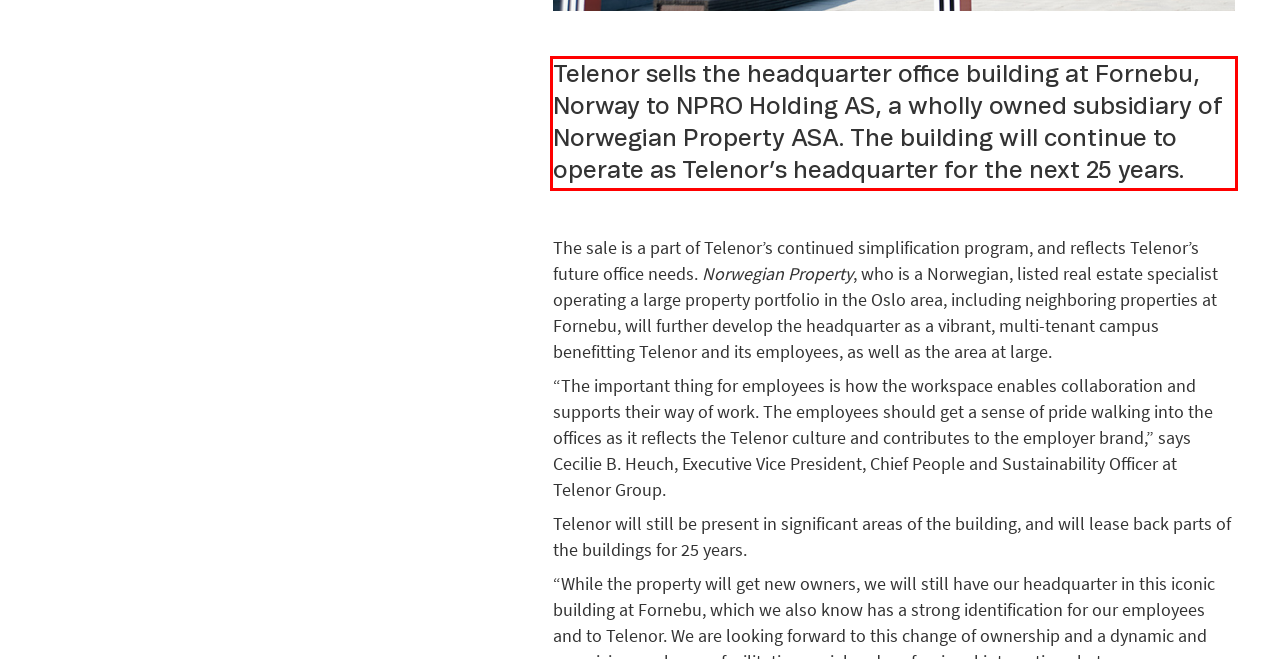Please look at the screenshot provided and find the red bounding box. Extract the text content contained within this bounding box.

Telenor sells the headquarter office building at Fornebu, Norway to NPRO Holding AS, a wholly owned subsidiary of Norwegian Property ASA. The building will continue to operate as Telenor’s headquarter for the next 25 years.